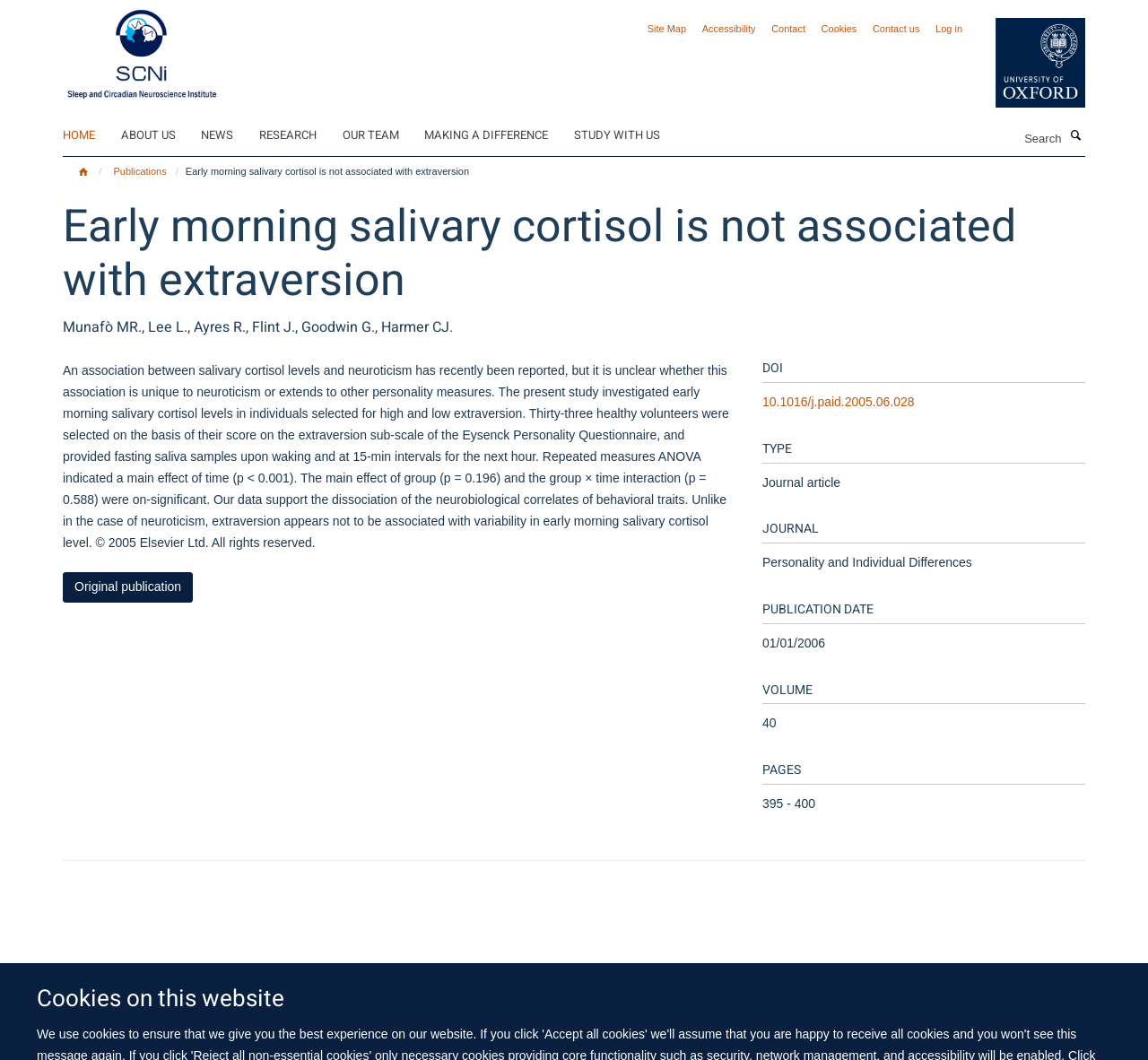Please identify the bounding box coordinates of the clickable area that will allow you to execute the instruction: "Go to the home page".

[0.055, 0.115, 0.102, 0.14]